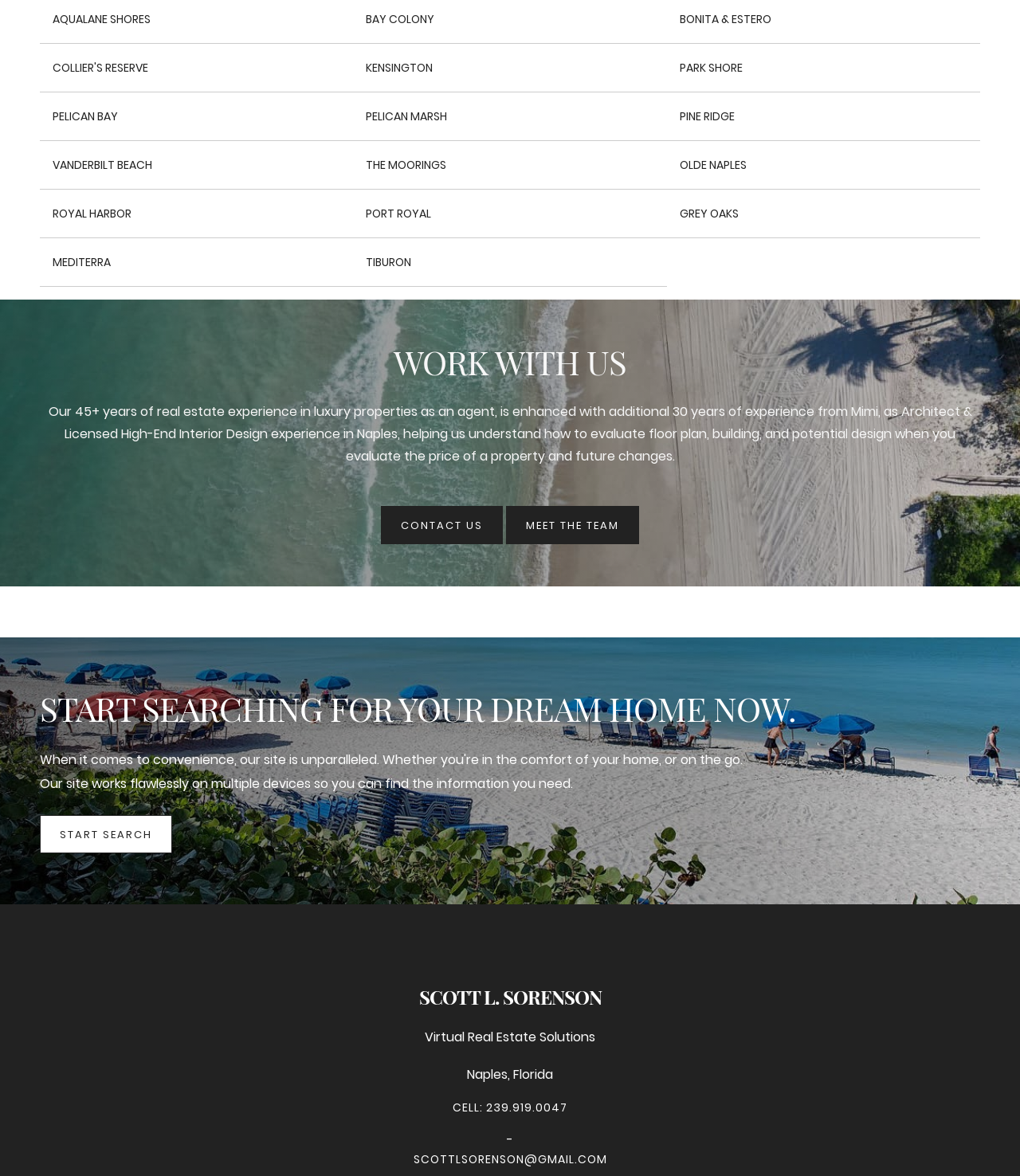Please predict the bounding box coordinates (top-left x, top-left y, bottom-right x, bottom-right y) for the UI element in the screenshot that fits the description: Tiburon

[0.359, 0.216, 0.403, 0.23]